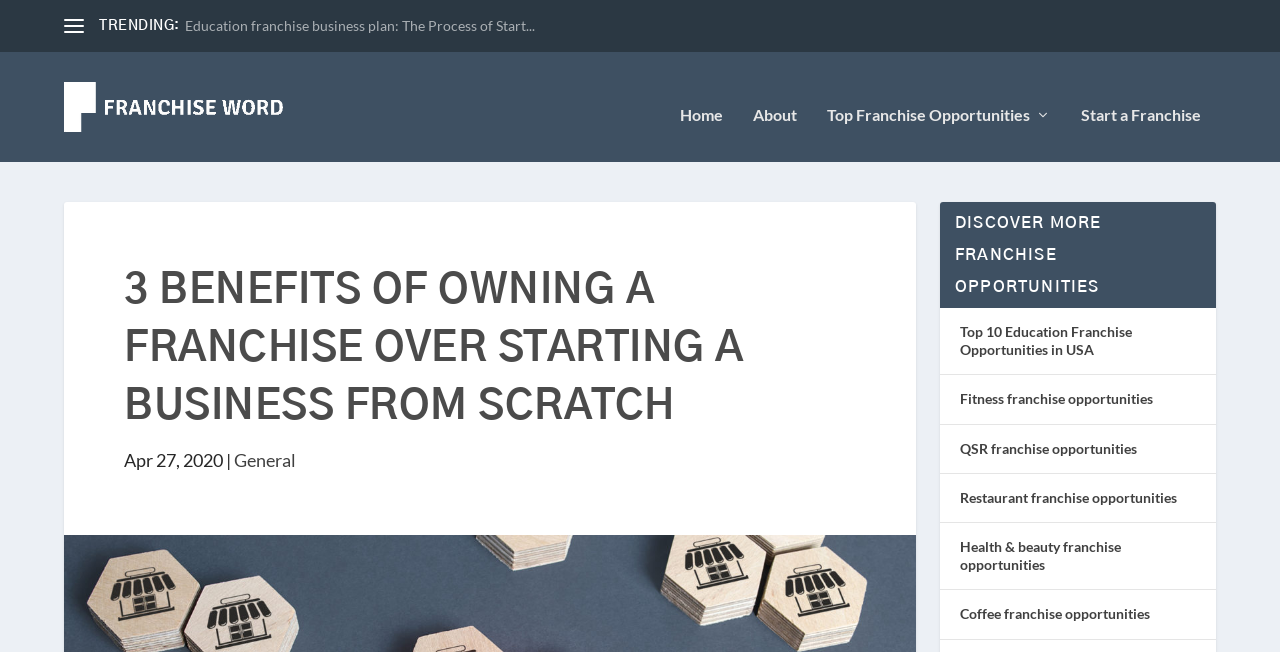What is the name of the website?
Based on the image, answer the question with a single word or brief phrase.

FranchiseWord